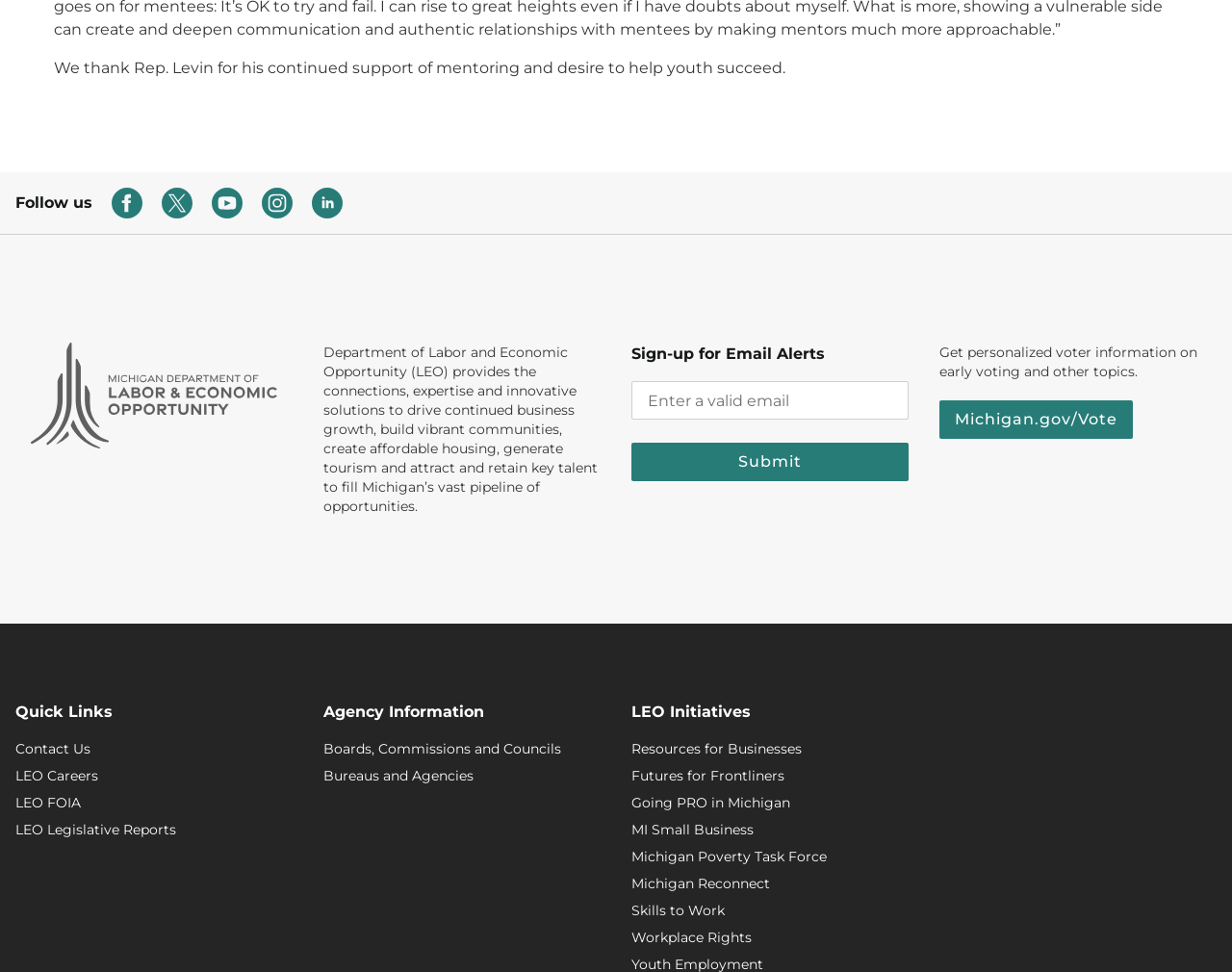Given the description "LEO Careers", determine the bounding box of the corresponding UI element.

[0.012, 0.788, 0.238, 0.808]